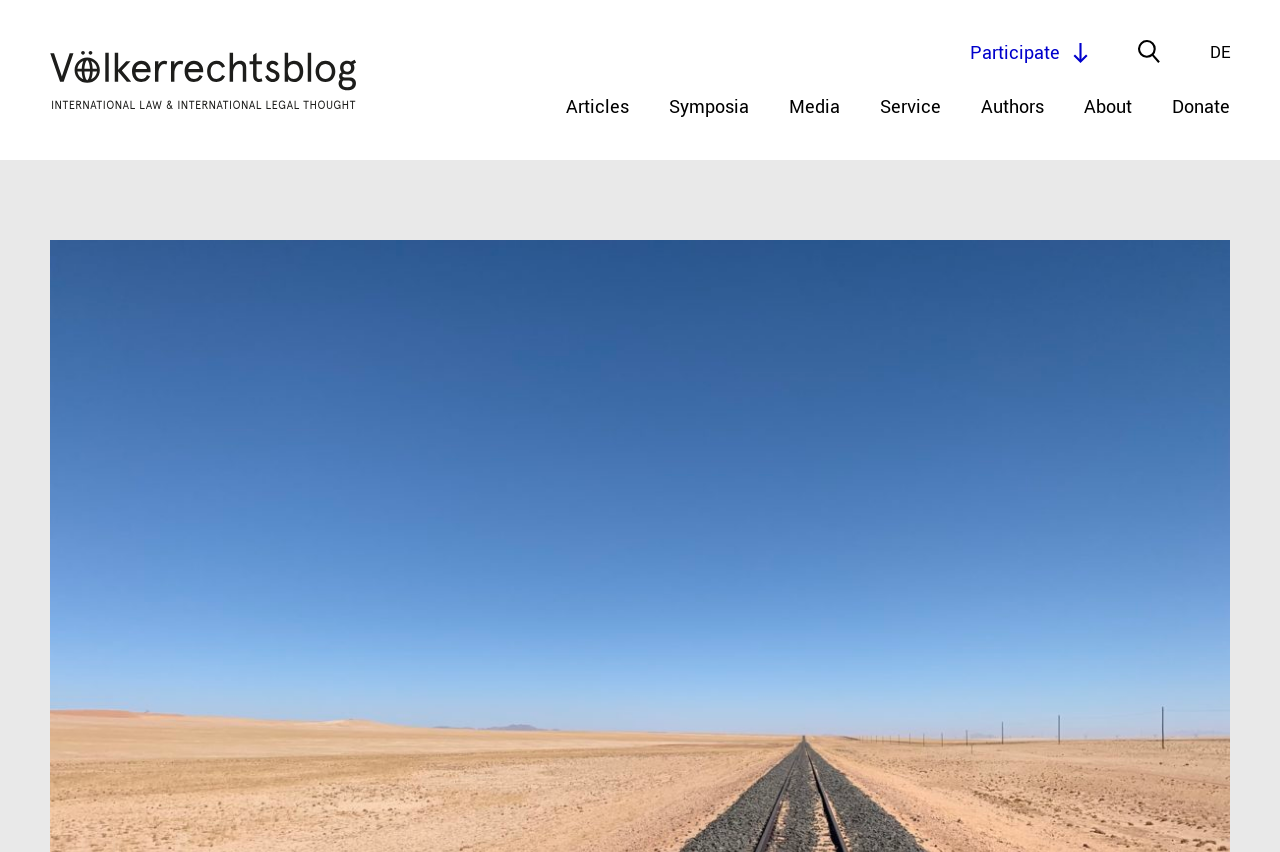Please predict the bounding box coordinates (top-left x, top-left y, bottom-right x, bottom-right y) for the UI element in the screenshot that fits the description: Service

[0.688, 0.11, 0.735, 0.141]